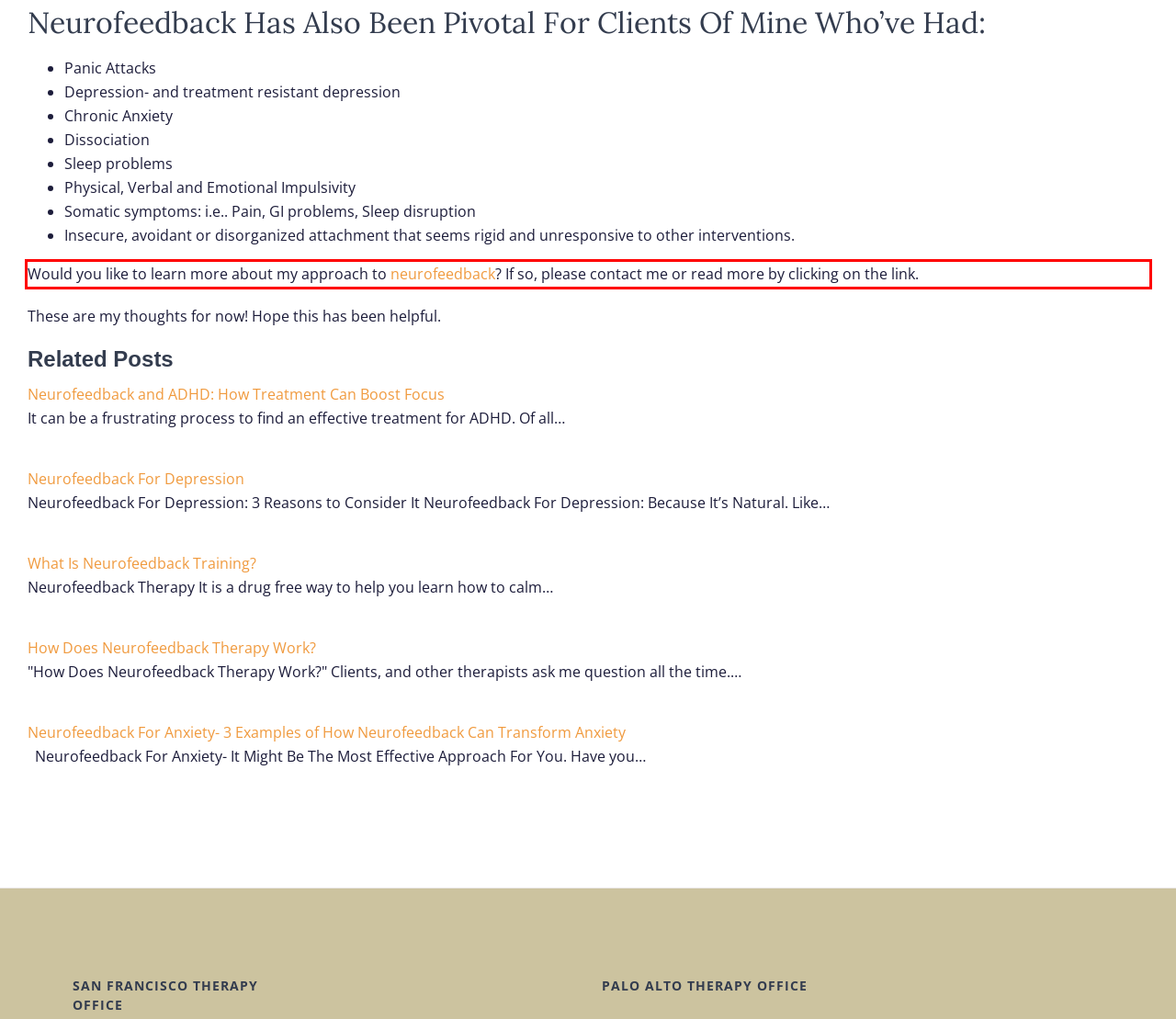Within the screenshot of the webpage, there is a red rectangle. Please recognize and generate the text content inside this red bounding box.

Would you like to learn more about my approach to neurofeedback? If so, please contact me or read more by clicking on the link.